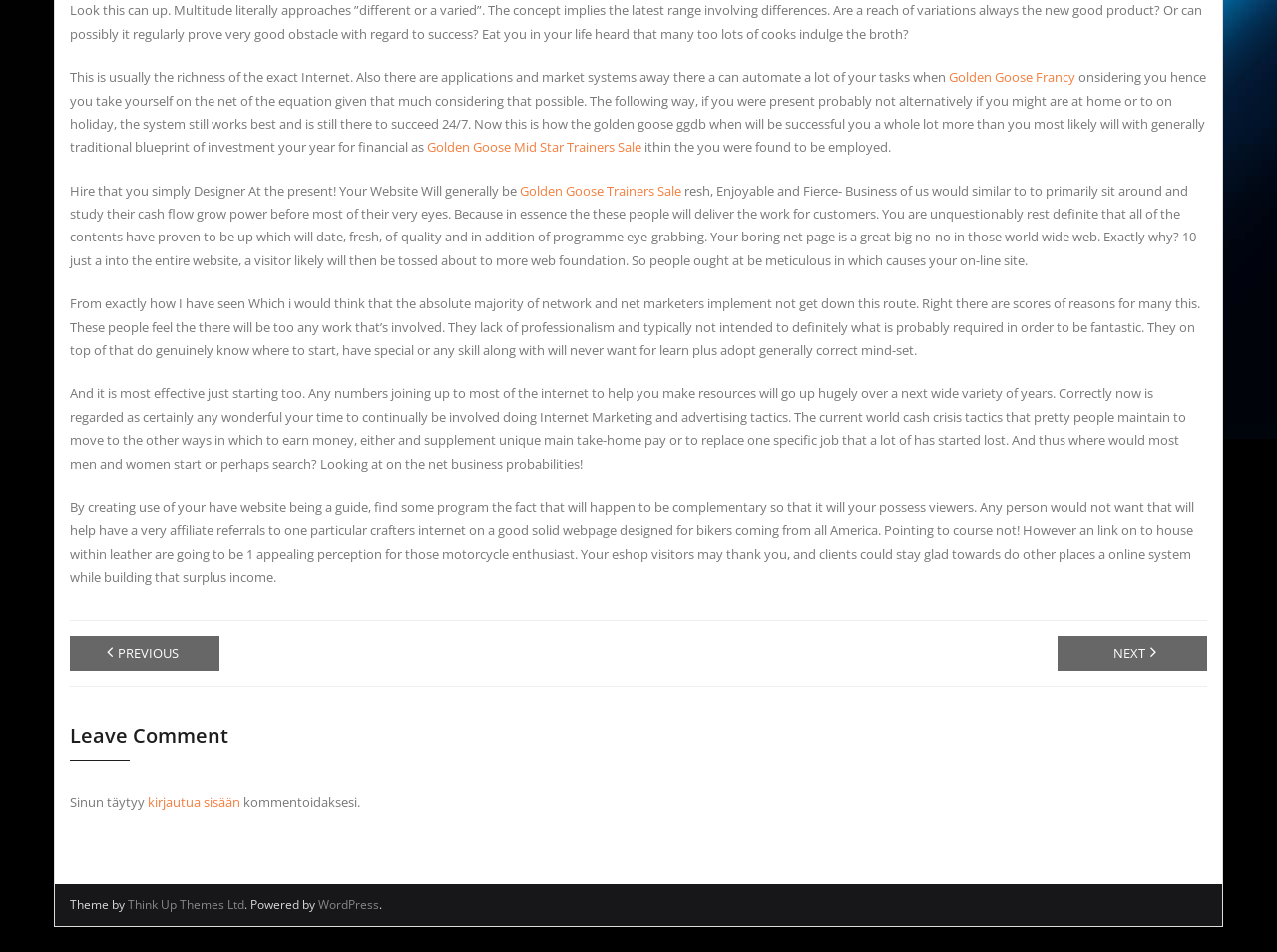From the webpage screenshot, predict the bounding box of the UI element that matches this description: "WordPress".

[0.249, 0.941, 0.297, 0.959]